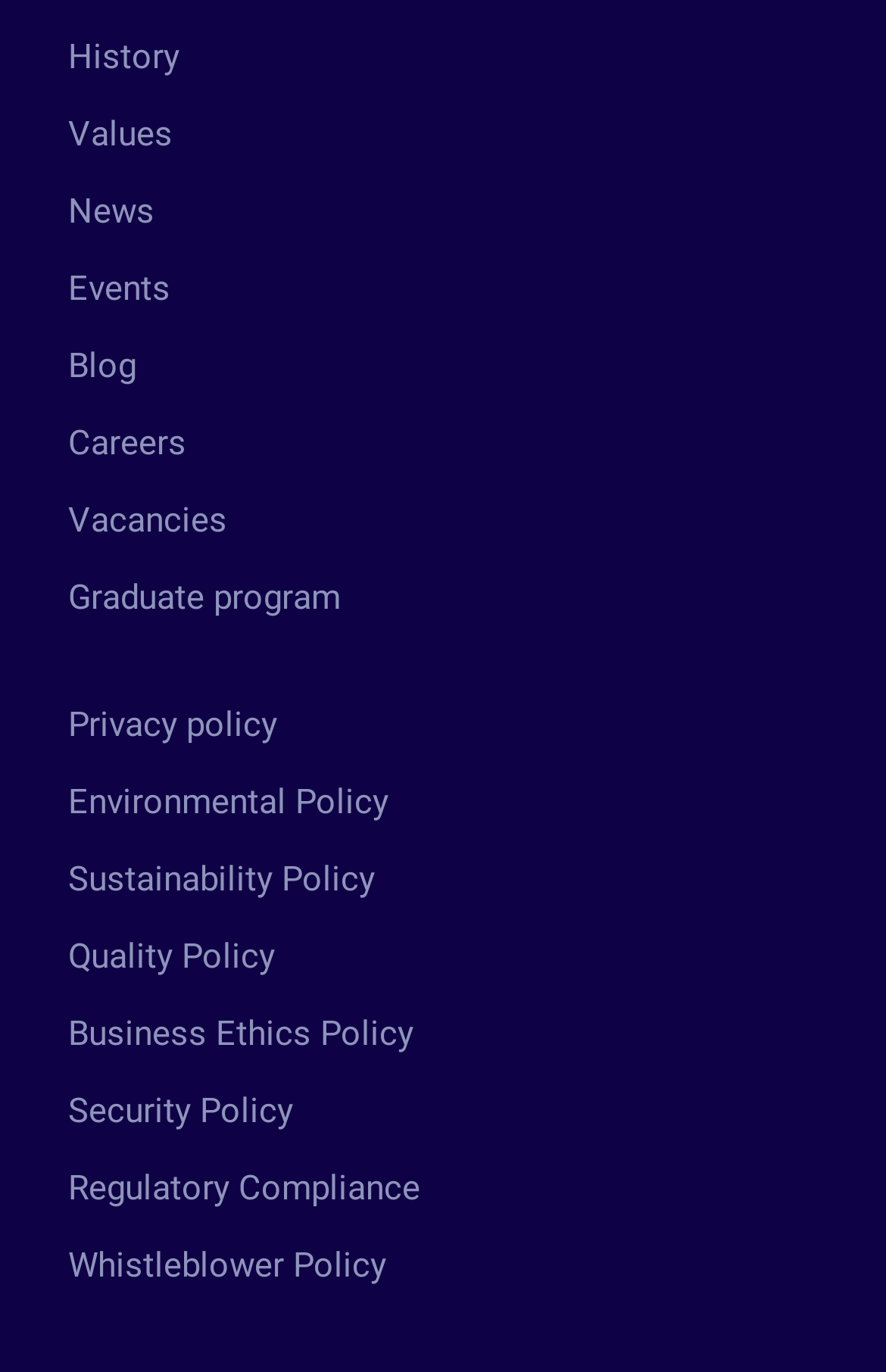What type of policies does the website provide?
Give a one-word or short-phrase answer derived from the screenshot.

Environmental, Quality, Security, etc.